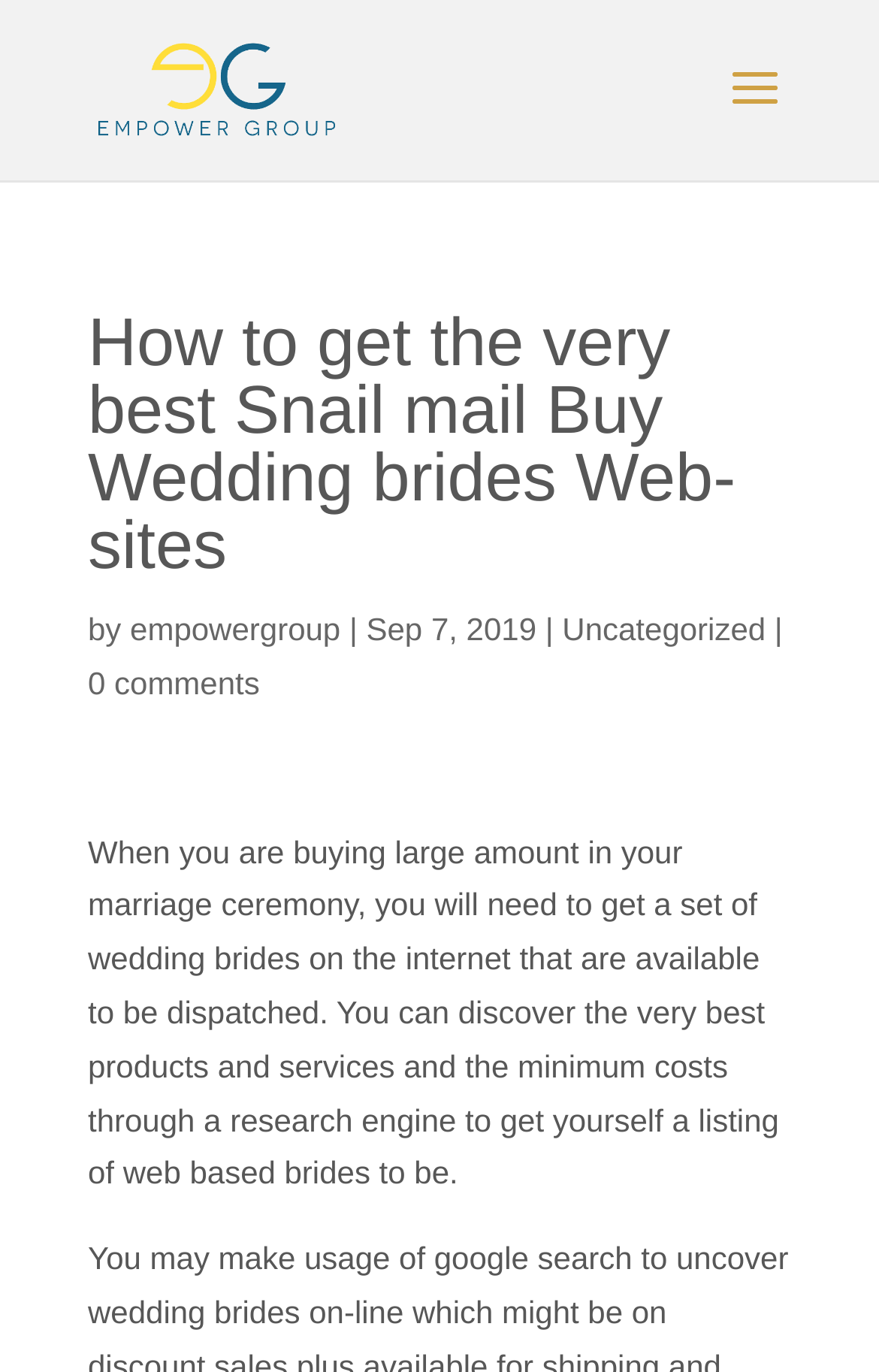What is the main heading displayed on the webpage? Please provide the text.

How to get the very best Snail mail Buy Wedding brides Web-sites